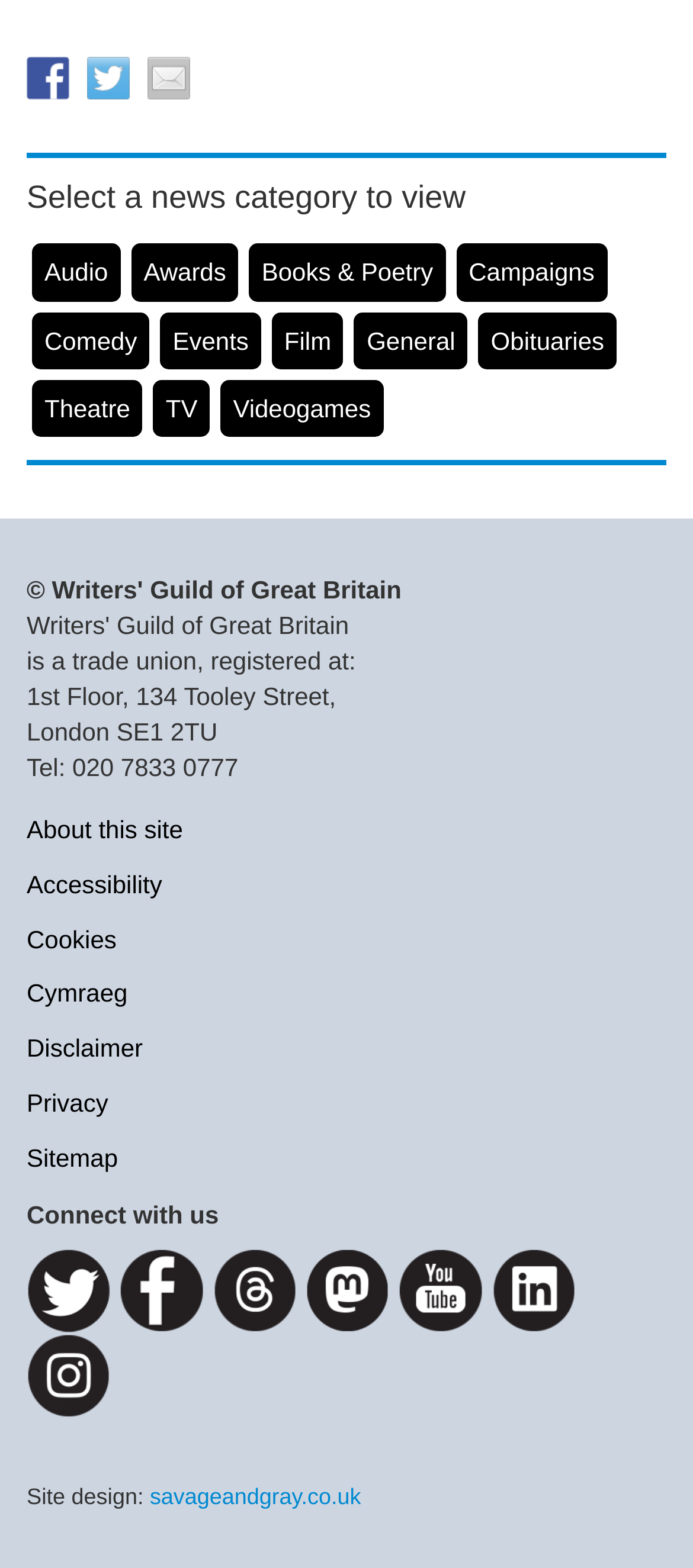Please determine the bounding box coordinates of the clickable area required to carry out the following instruction: "View news in the Audio category". The coordinates must be four float numbers between 0 and 1, represented as [left, top, right, bottom].

[0.064, 0.165, 0.156, 0.183]